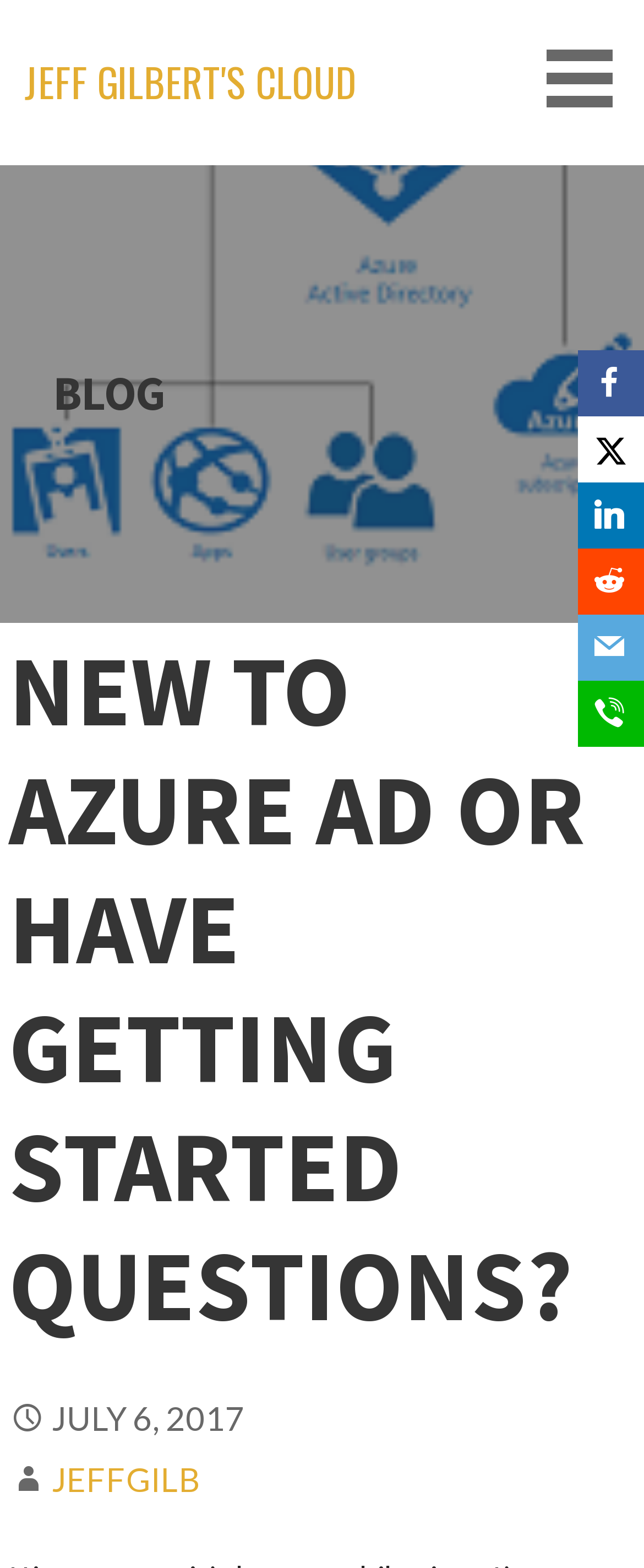What is the name of the blog?
Please respond to the question with a detailed and thorough explanation.

I determined the answer by looking at the link element with the text 'JEFF GILBERT'S CLOUD' at the top of the page, which suggests that it is the name of the blog.